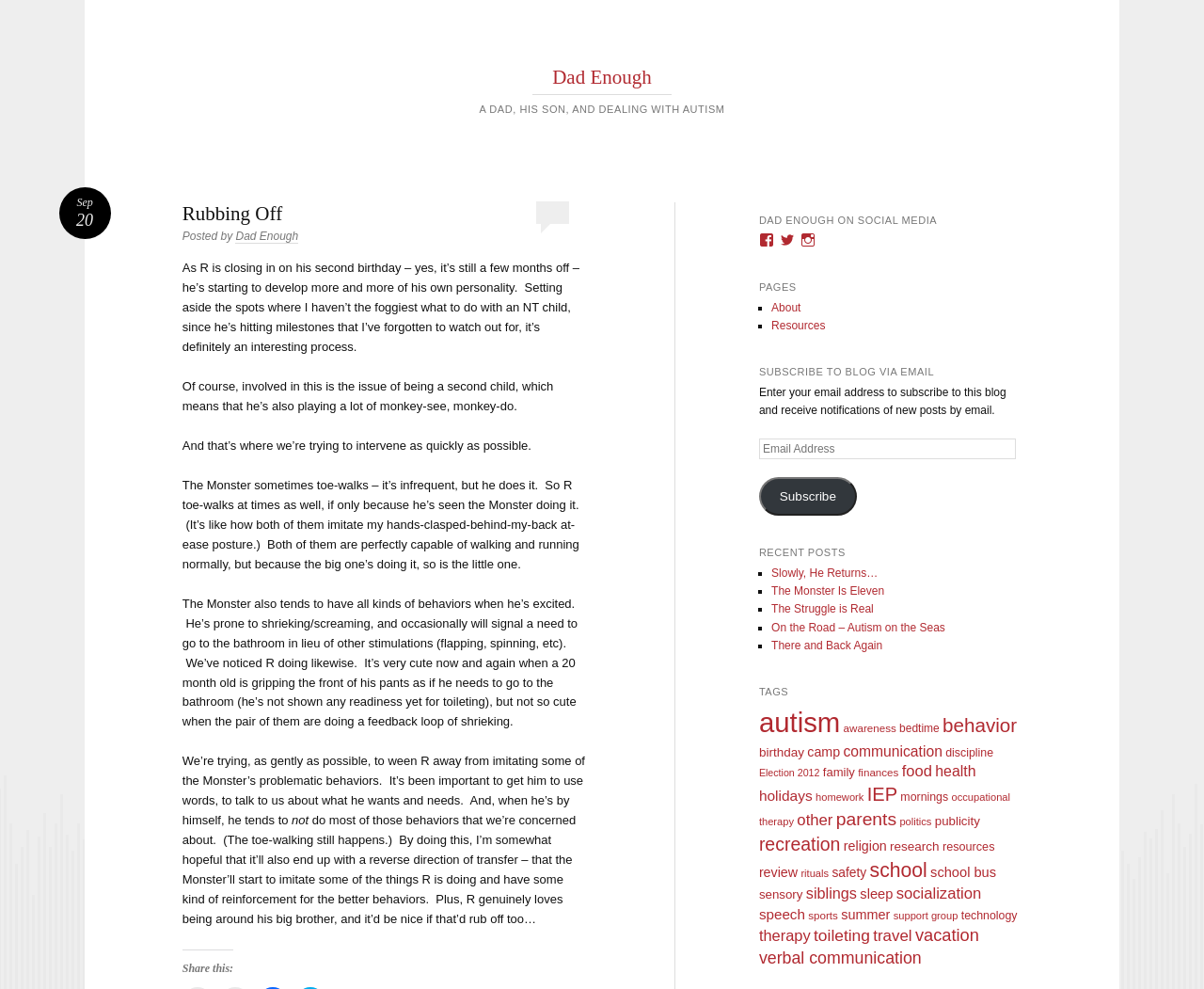Respond to the question below with a single word or phrase:
How old is the author's son R?

Almost 2